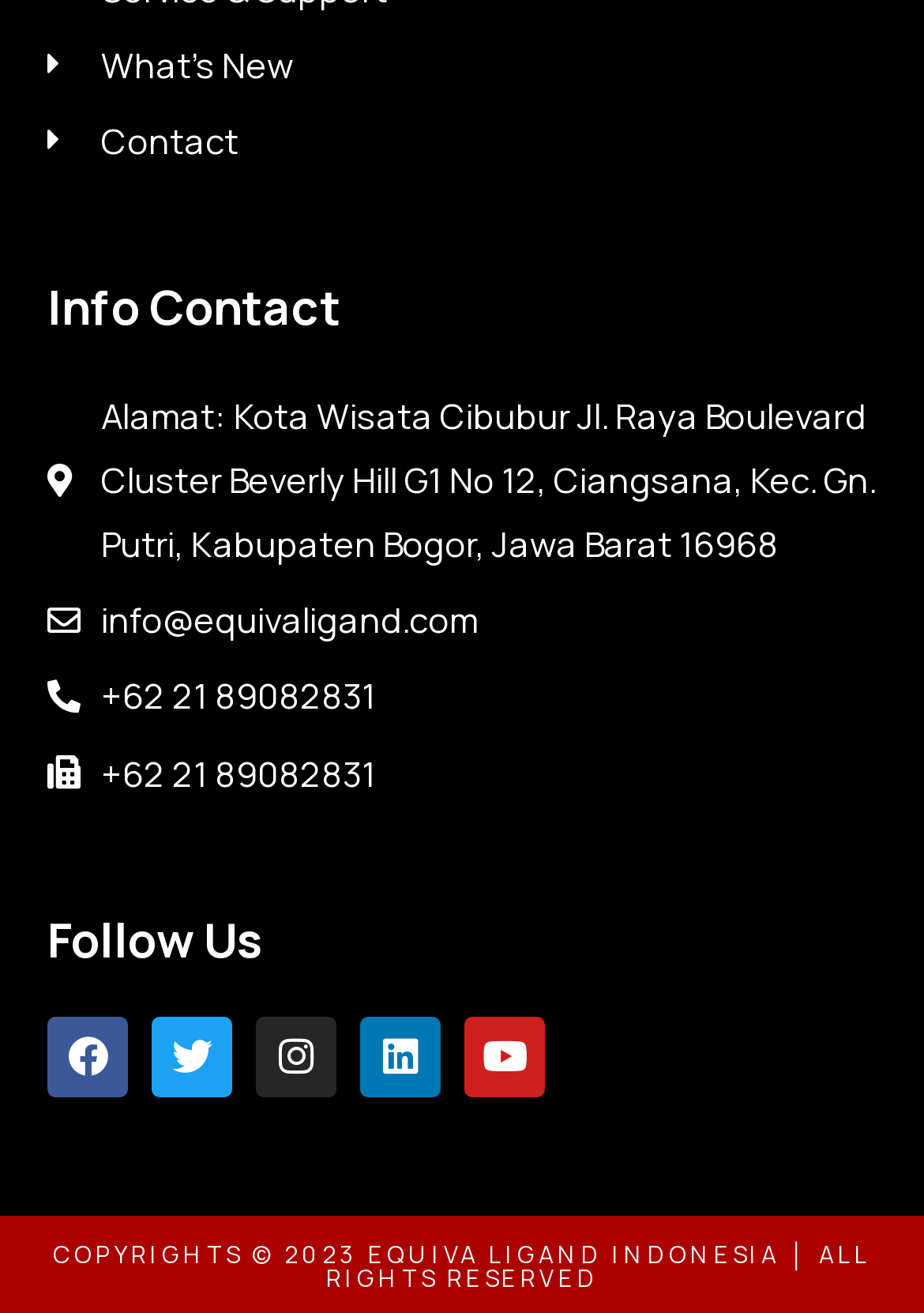Find and provide the bounding box coordinates for the UI element described with: "+62 21 89082831".

[0.051, 0.506, 0.949, 0.555]